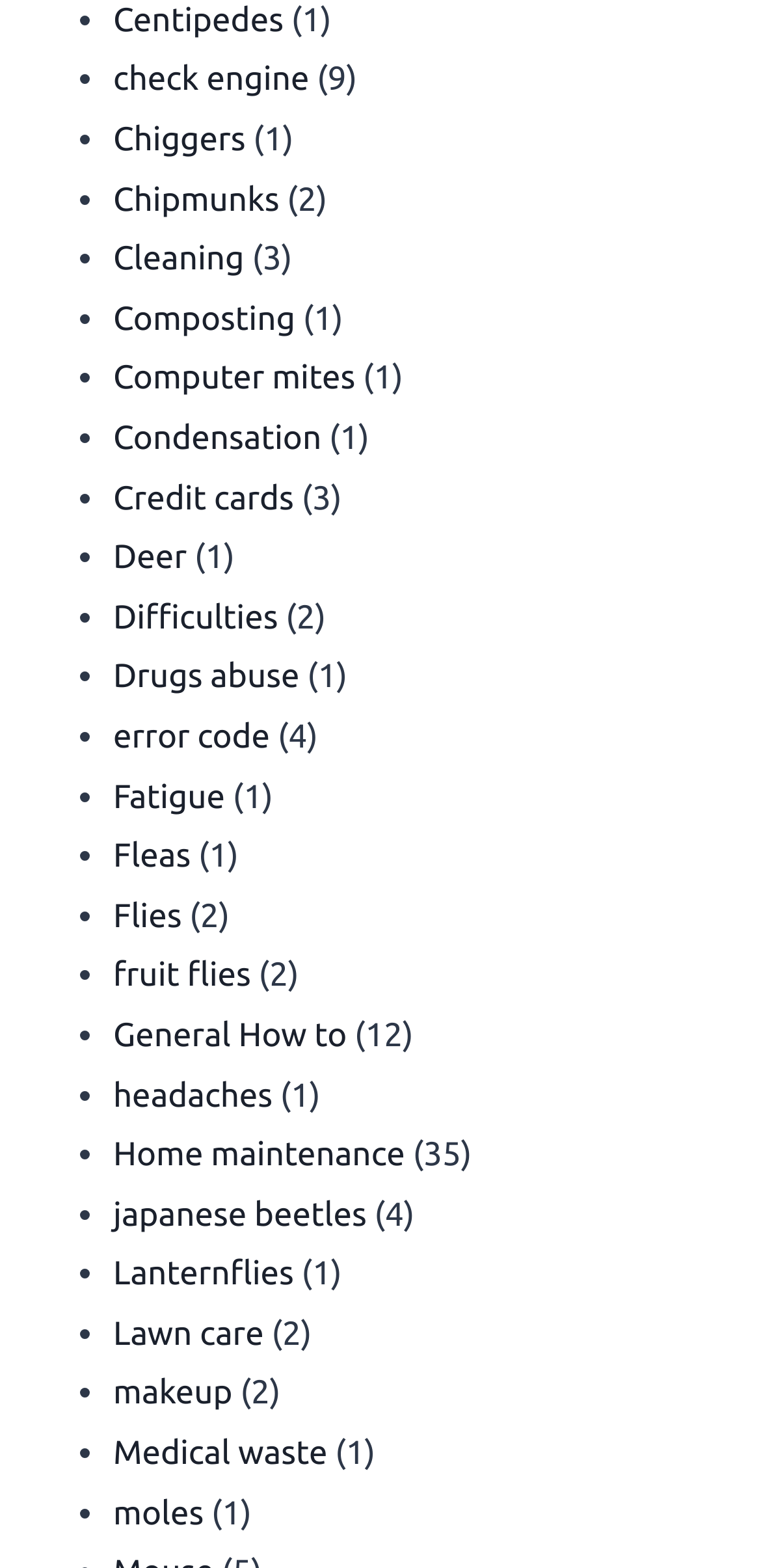Bounding box coordinates should be provided in the format (top-left x, top-left y, bottom-right x, bottom-right y) with all values between 0 and 1. Identify the bounding box for this UI element: Condensation

[0.149, 0.268, 0.422, 0.291]